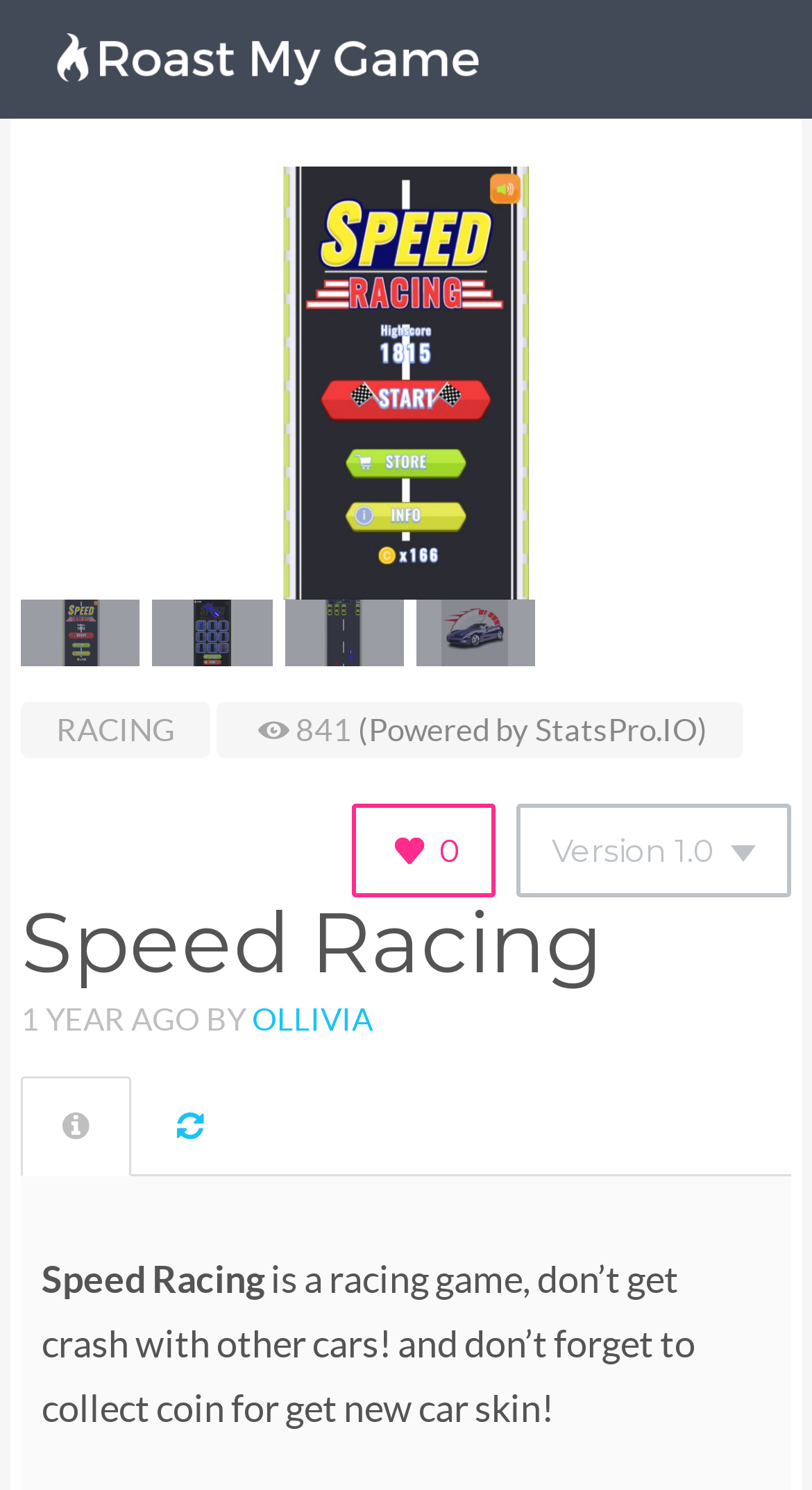Using the details from the image, please elaborate on the following question: How long ago was the game posted?

I found the time the game was posted by looking at the static text element with the text '1 YEAR AGO' which is located near the time element.